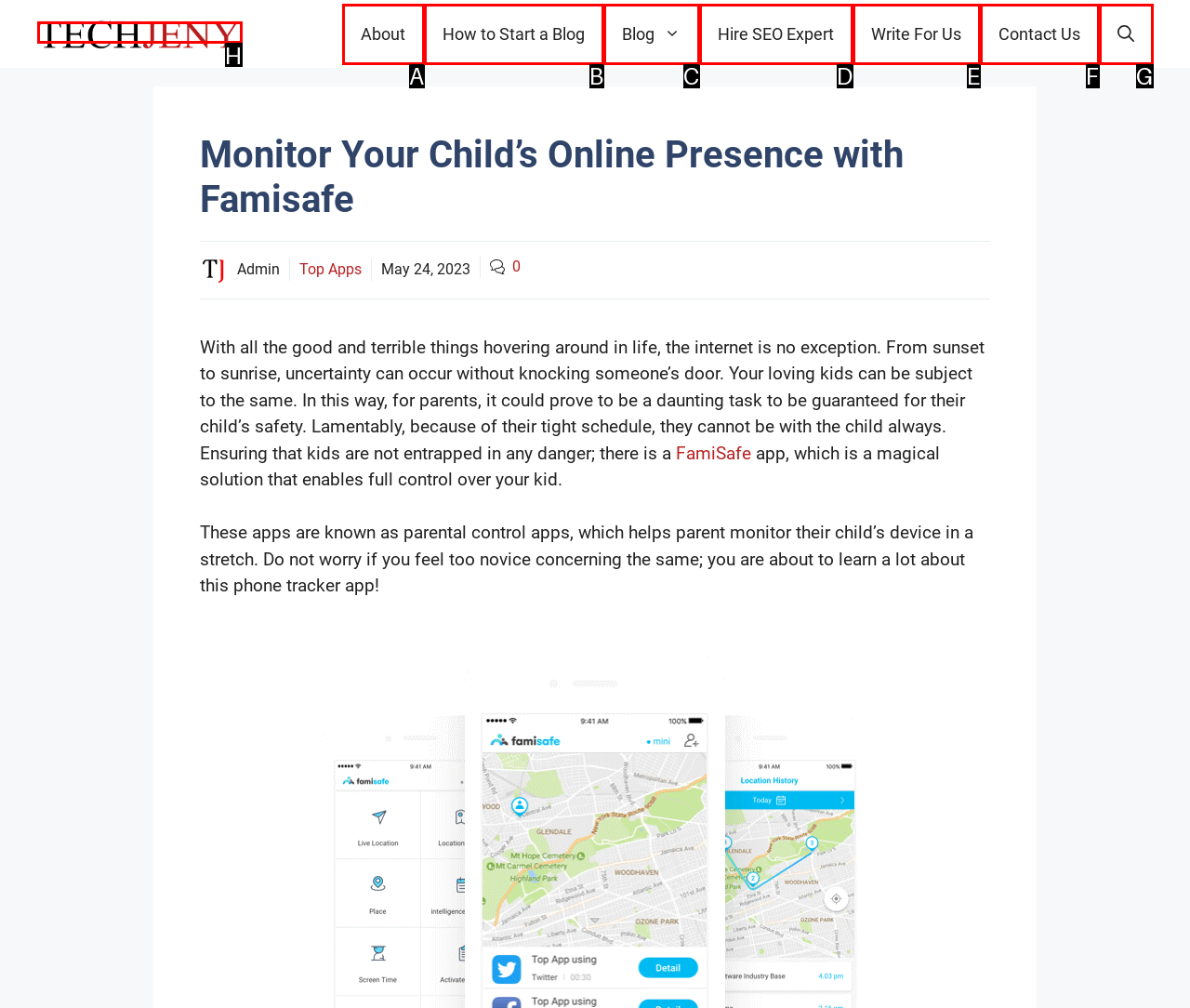Choose the HTML element that corresponds to the description: Buy the poster! from
Provide the answer by selecting the letter from the given choices.

None